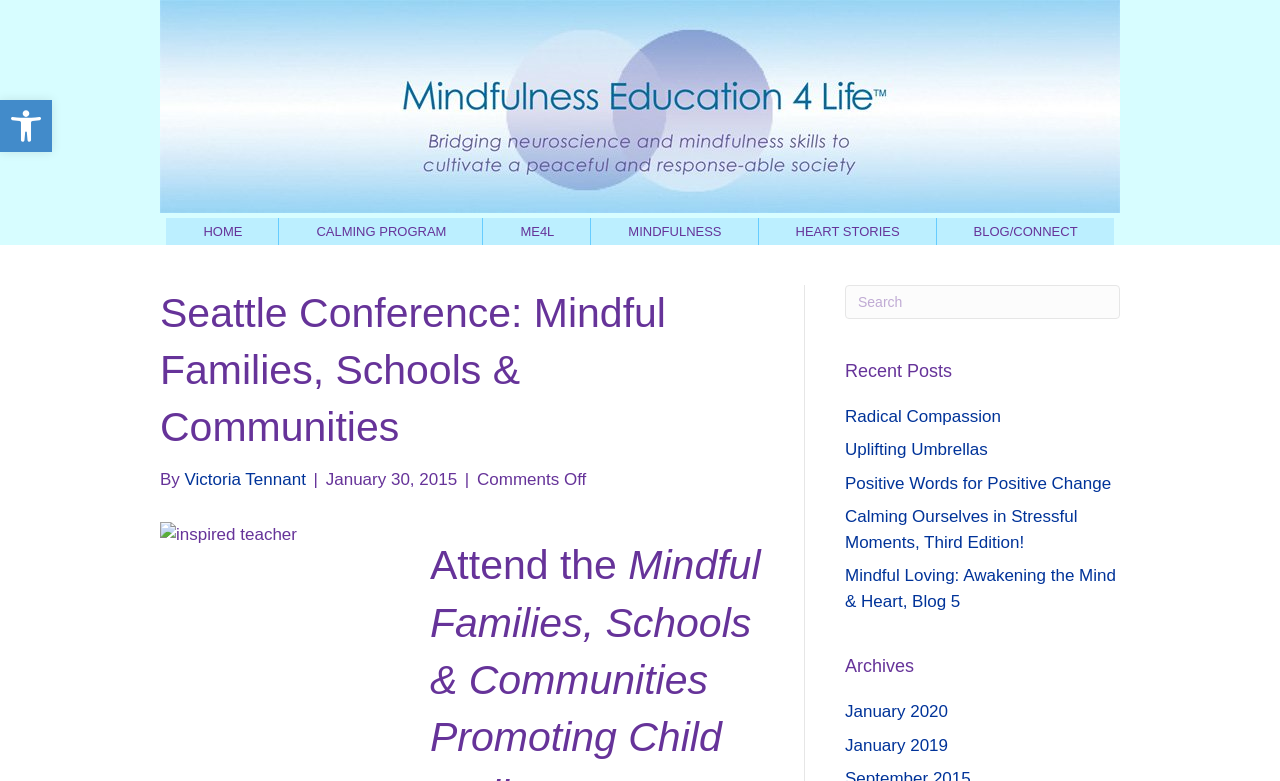What is the name of the author of the main article?
Look at the image and answer the question with a single word or phrase.

Victoria Tennant